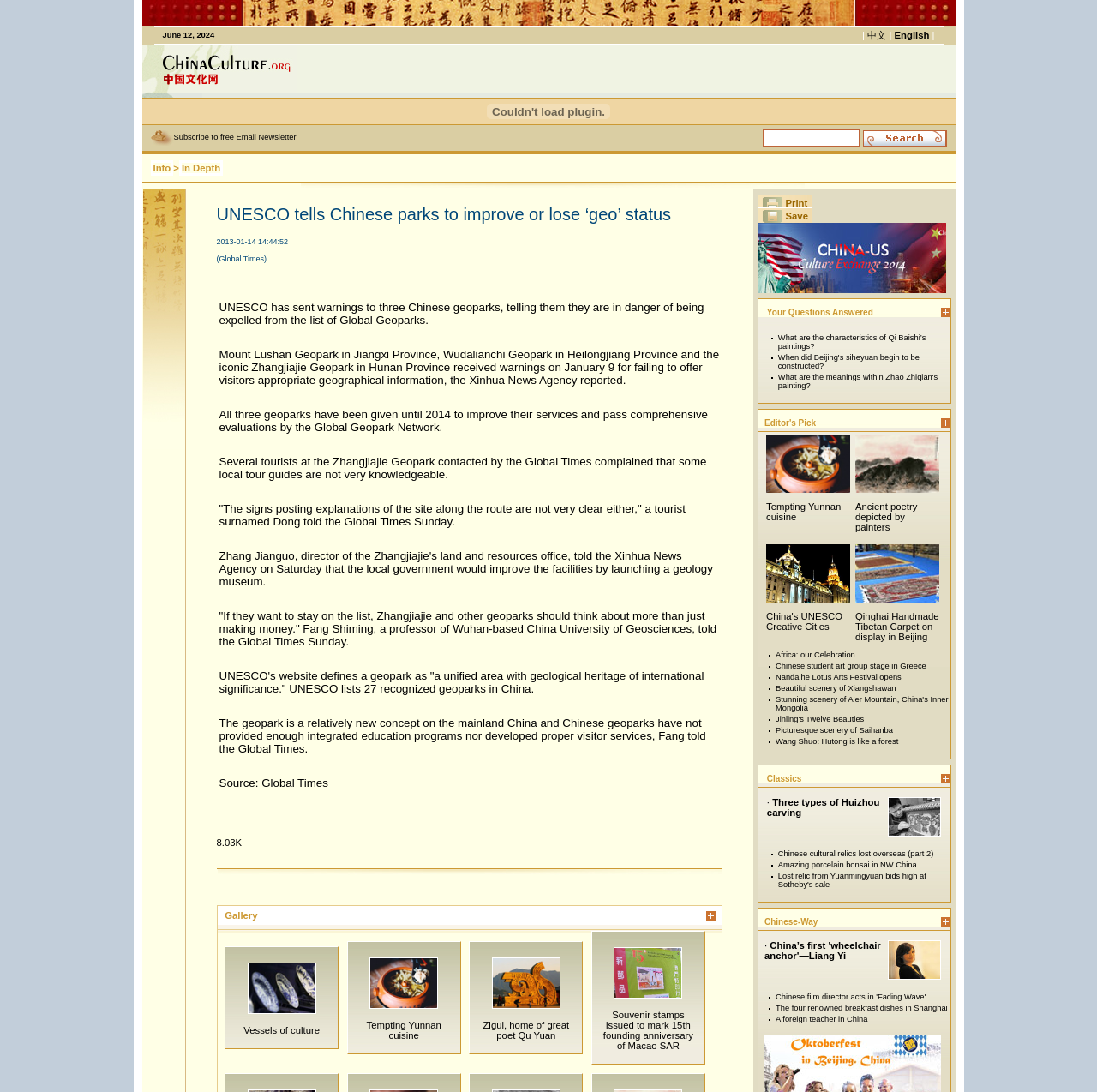Determine the bounding box coordinates for the region that must be clicked to execute the following instruction: "Click the link 'In Depth'".

[0.163, 0.147, 0.203, 0.161]